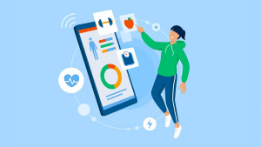Please look at the image and answer the question with a detailed explanation: What is the purpose of the digital health application?

The caption highlights the growing emphasis on health and wellness through technology, and the digital health application is promoting active participation in personal health management, which implies that the purpose is to encourage individuals to take a more proactive role in managing their health.